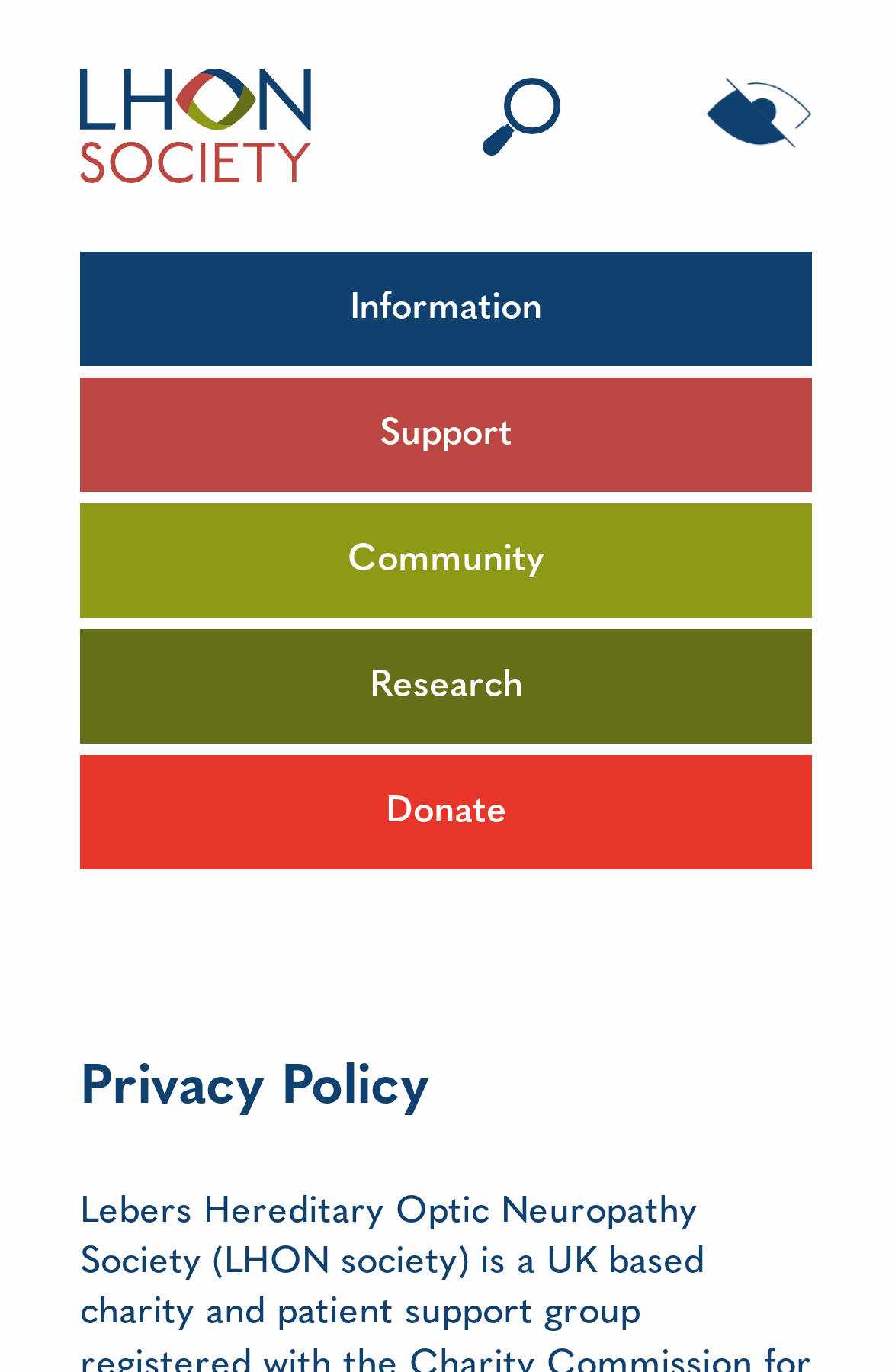Give a one-word or phrase response to the following question: How many menu items are in the horizontal menu bar?

6